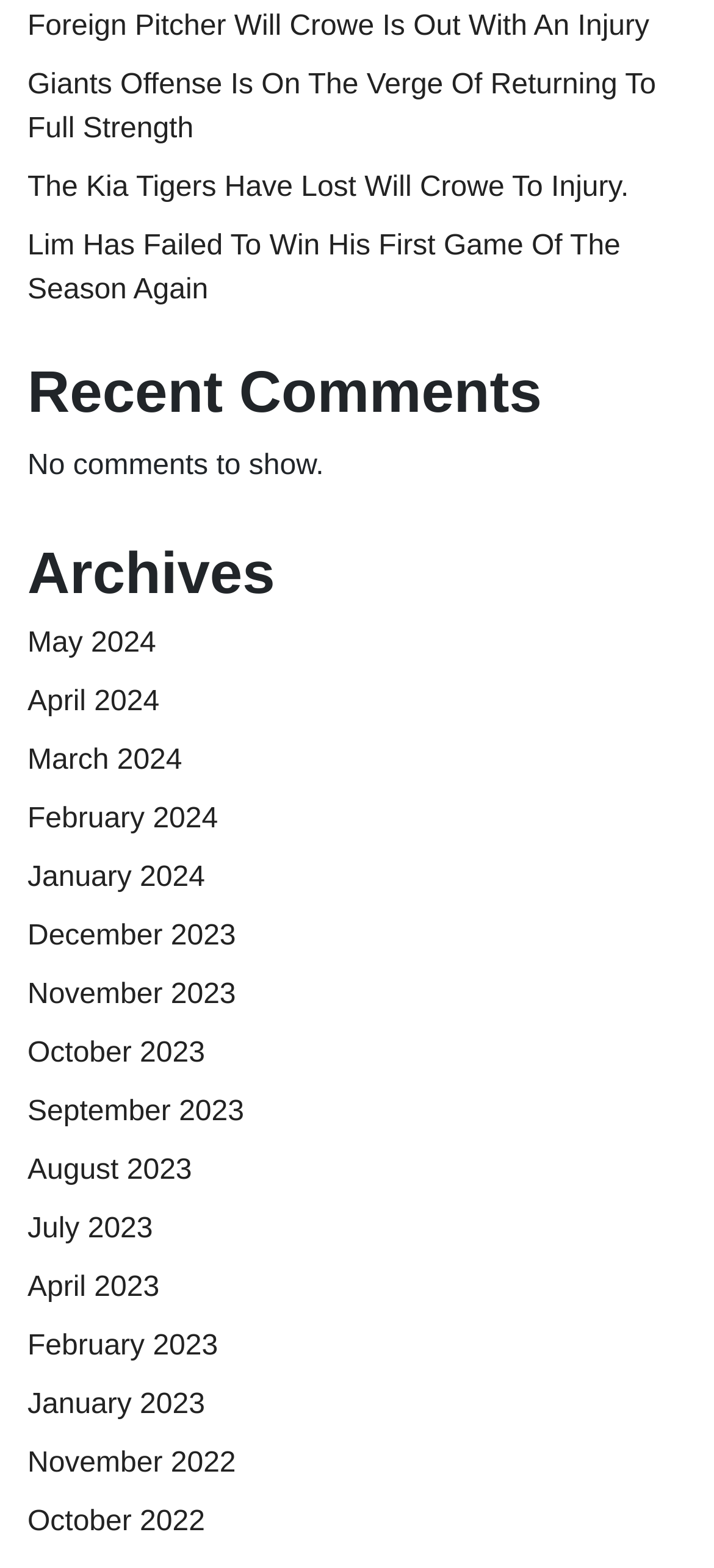Specify the bounding box coordinates of the element's area that should be clicked to execute the given instruction: "Read news about Foreign Pitcher Will Crowe". The coordinates should be four float numbers between 0 and 1, i.e., [left, top, right, bottom].

[0.038, 0.007, 0.909, 0.027]